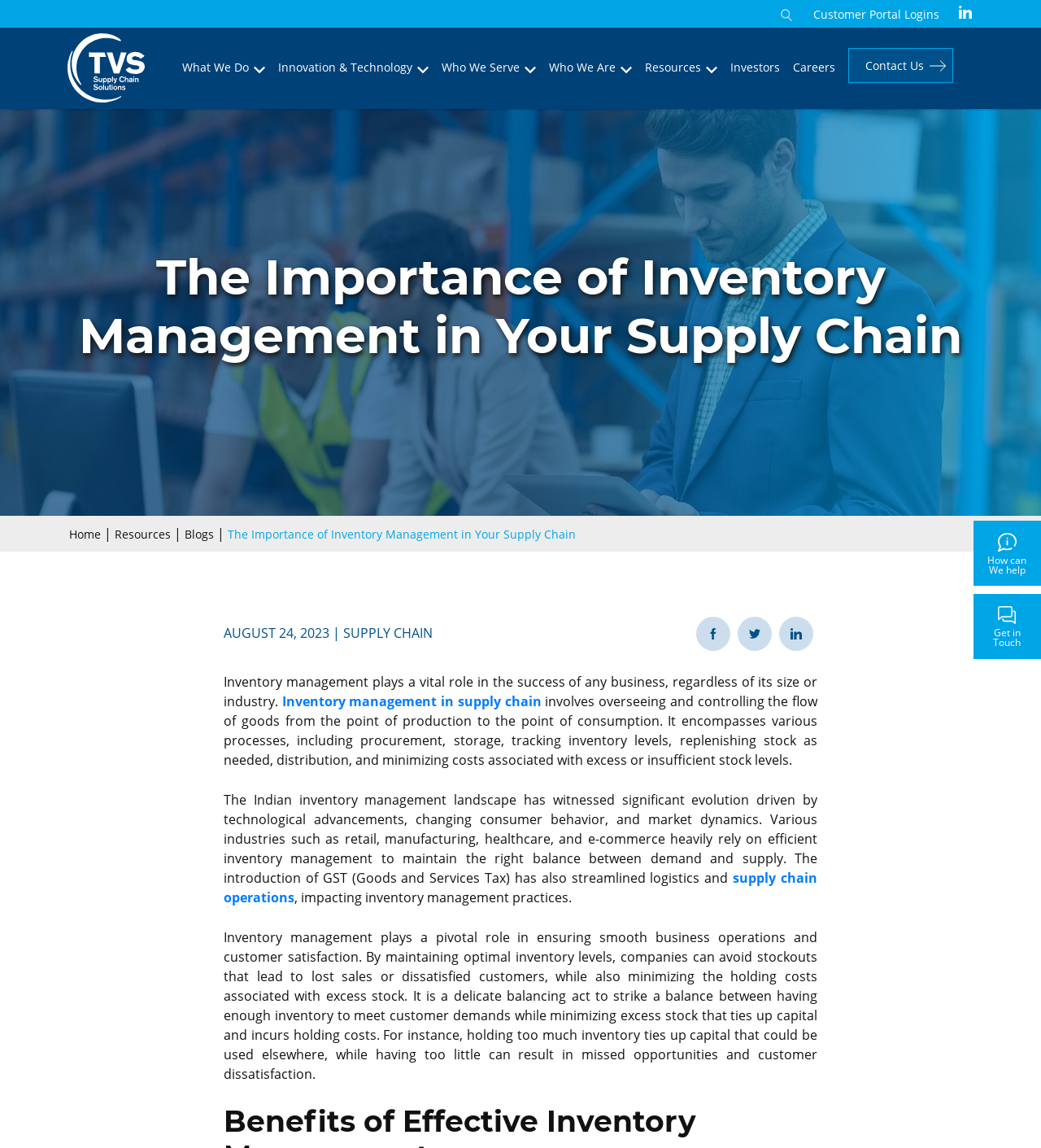Answer in one word or a short phrase: 
What is the purpose of the 'Resources' link?

access resources